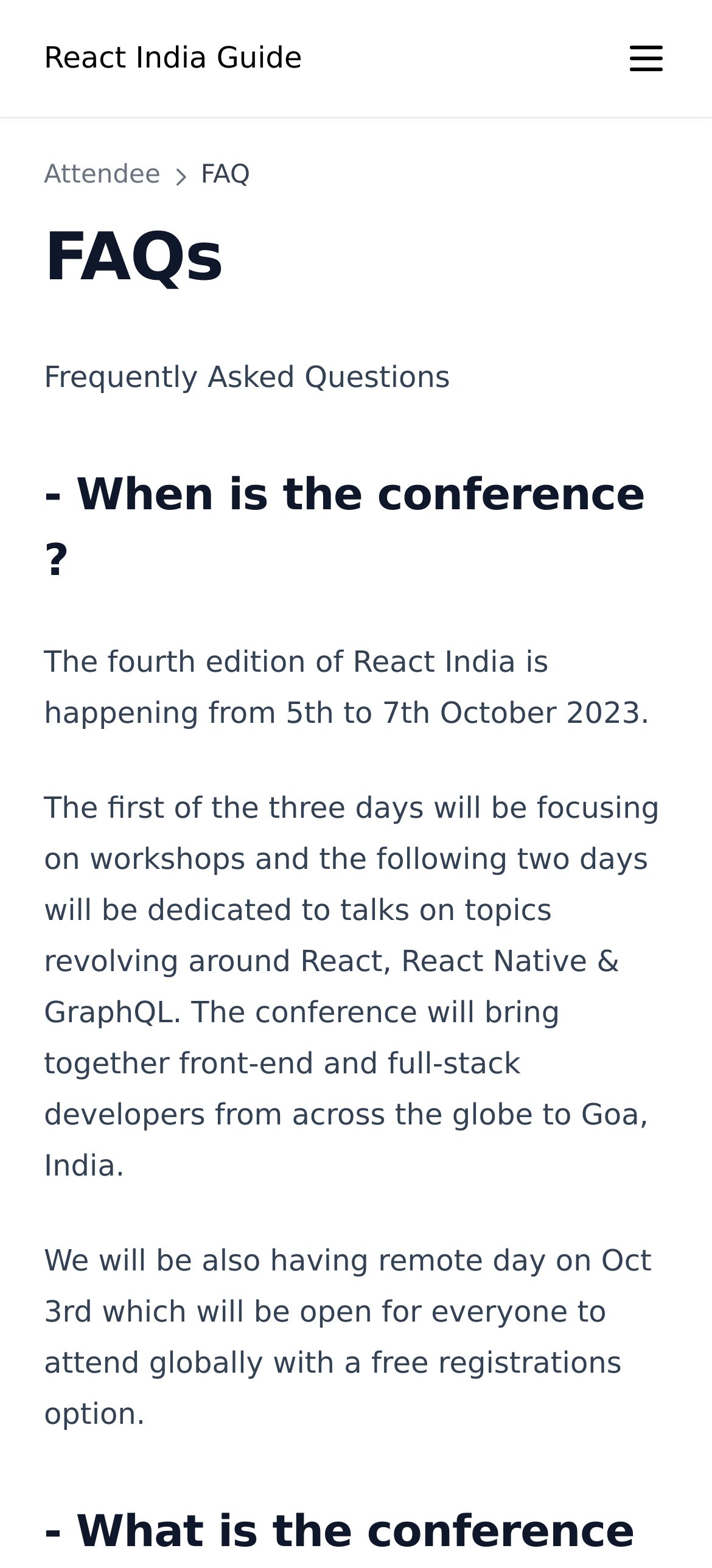Give a succinct answer to this question in a single word or phrase: 
What is the date of the React India conference?

5th to 7th October 2023